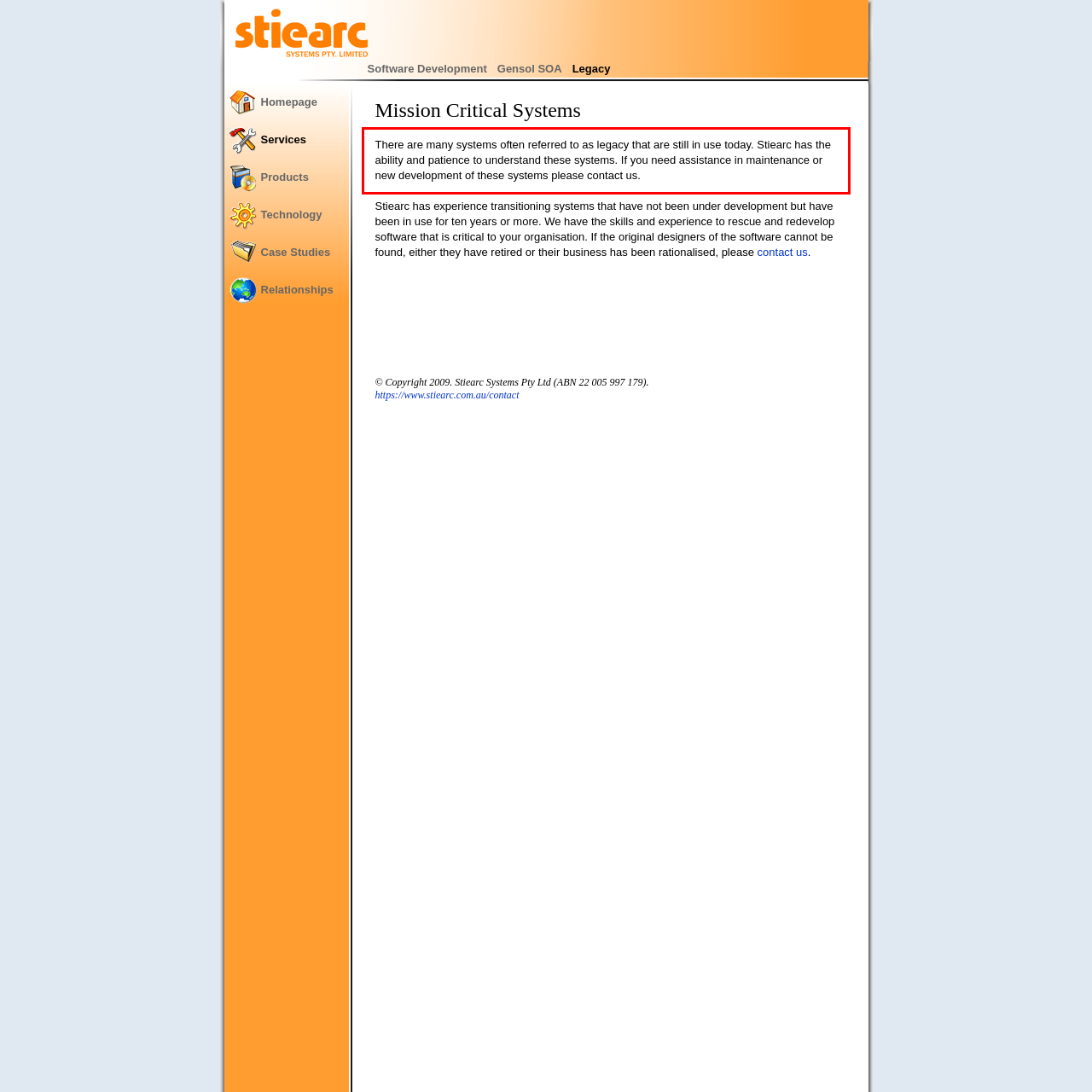Please identify the text within the red rectangular bounding box in the provided webpage screenshot.

There are many systems often referred to as legacy that are still in use today. Stiearc has the ability and patience to understand these systems. If you need assistance in maintenance or new development of these systems please contact us.